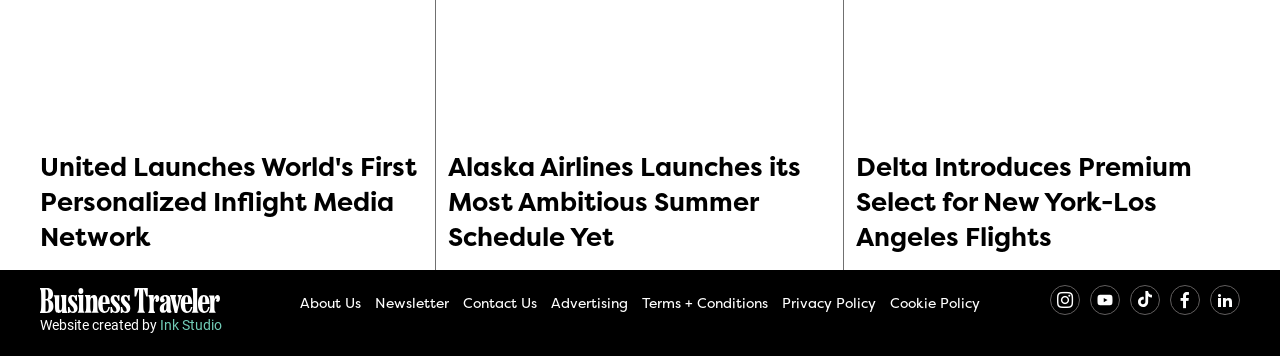Give a succinct answer to this question in a single word or phrase: 
How many links are there in the footer section?

9